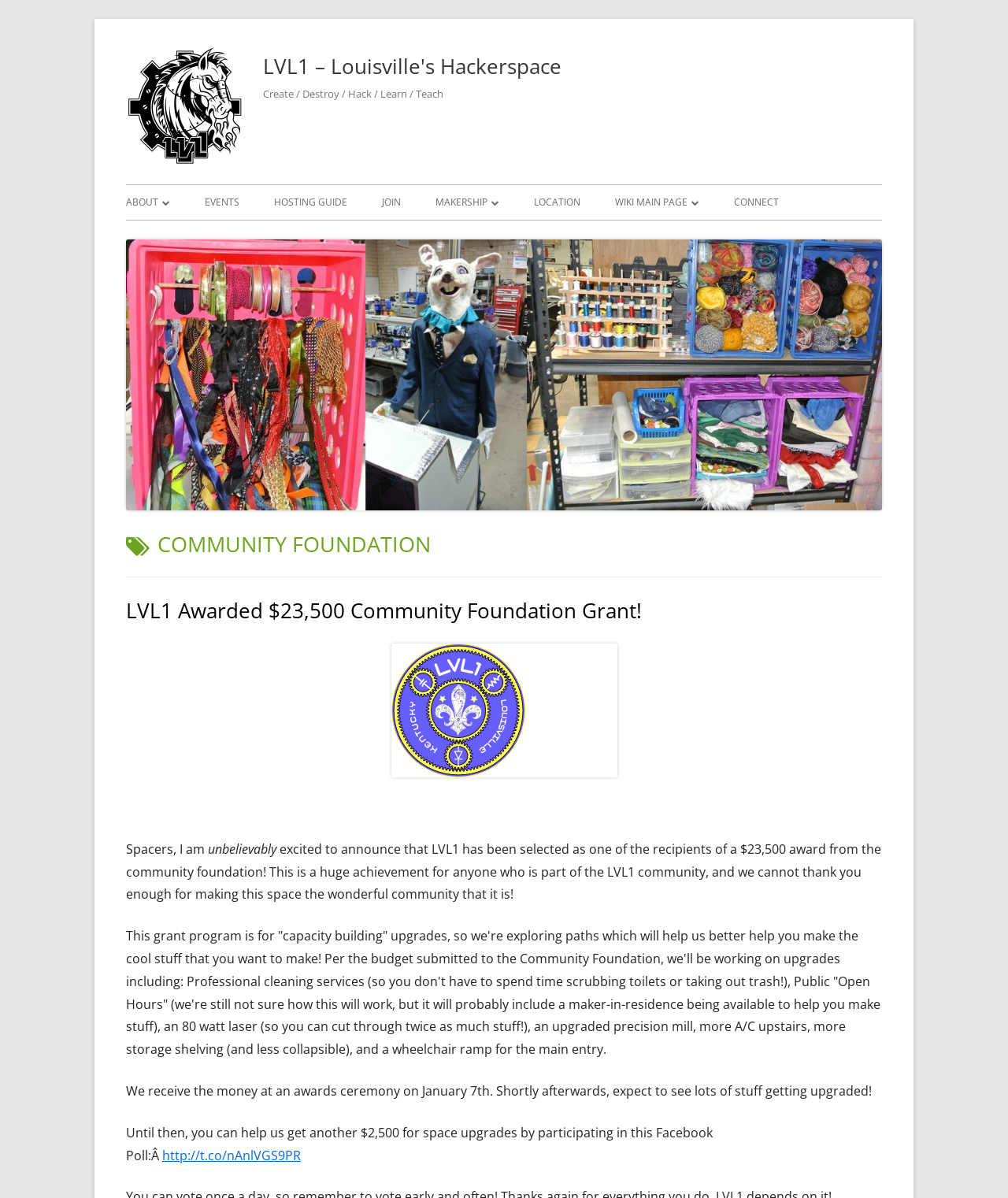Generate a comprehensive description of the webpage.

This webpage is about LVL1, a hackerspace in Louisville, and its community foundation. At the top, there is a logo and a link to "LVL1 – Louisville's Hackerspace" on the left, and a tagline "Create / Destroy / Hack / Learn / Teach" on the right. Below the logo, there is a primary navigation menu with links to "ABOUT", "EVENTS", "HOSTING GUIDE", "JOIN", "MAKERSHIP", "LOCATION", "WIKI MAIN PAGE", "PROJECTS", "FAQ", and "CONNECT".

On the main content area, there is a large image of the hackerspace, spanning almost the entire width of the page. Above the image, there is a header section with a tag "TAG: COMMUNITY FOUNDATION" and a heading "LVL1 Awarded $23,500 Community Foundation Grant!". Below the header, there is a link to the same article and an image of the hackerspace's header from 2011.

The main content of the page is a news article about LVL1 receiving a $23,500 grant from the community foundation. The article is divided into several paragraphs, describing the grant program, the upgrades that will be made to the hackerspace, and how the community can help with additional funding. There are also links to a Facebook poll and a Twitter post.